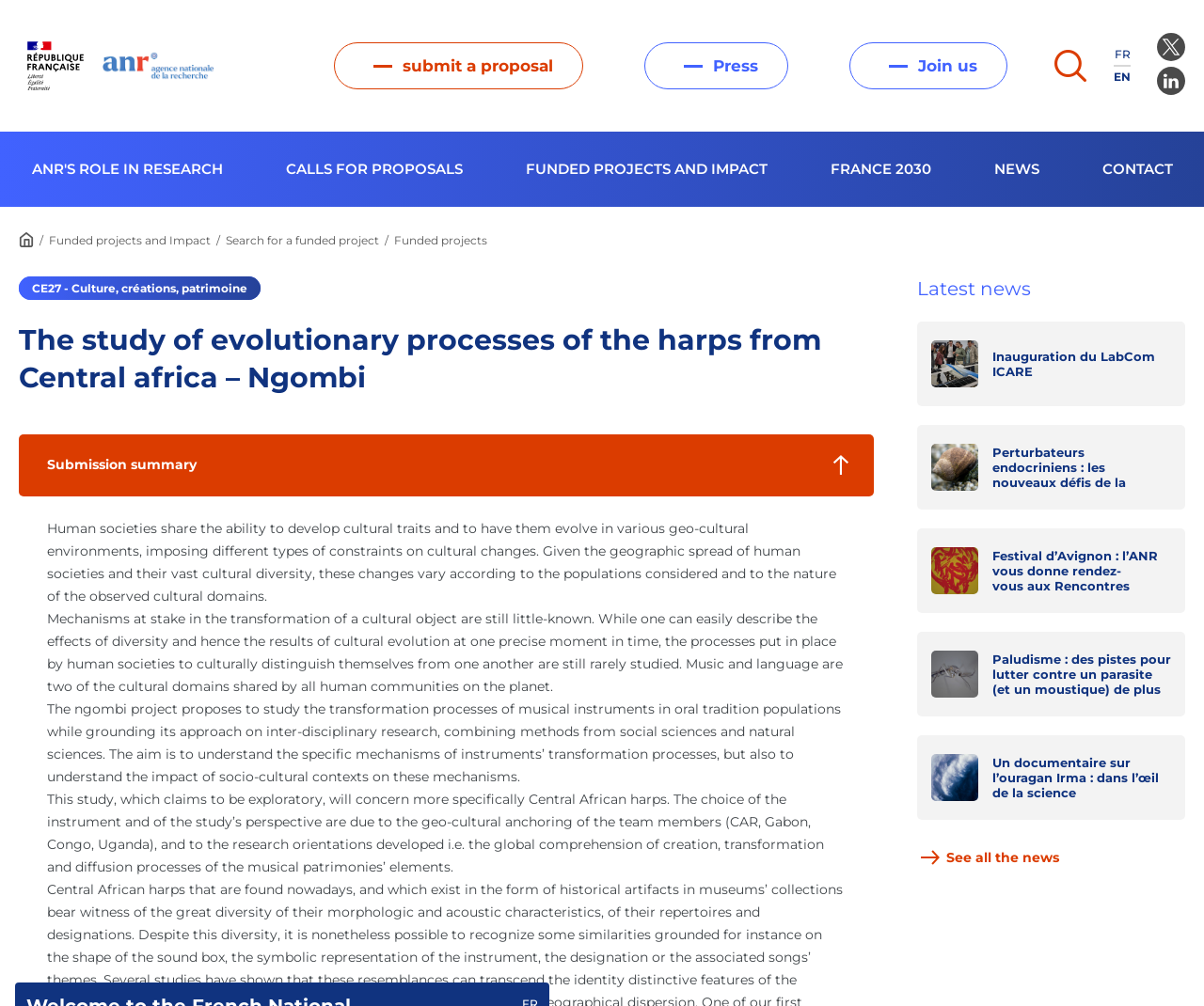Can you determine the bounding box coordinates of the area that needs to be clicked to fulfill the following instruction: "Click the 'Back to Home' link"?

[0.084, 0.051, 0.186, 0.08]